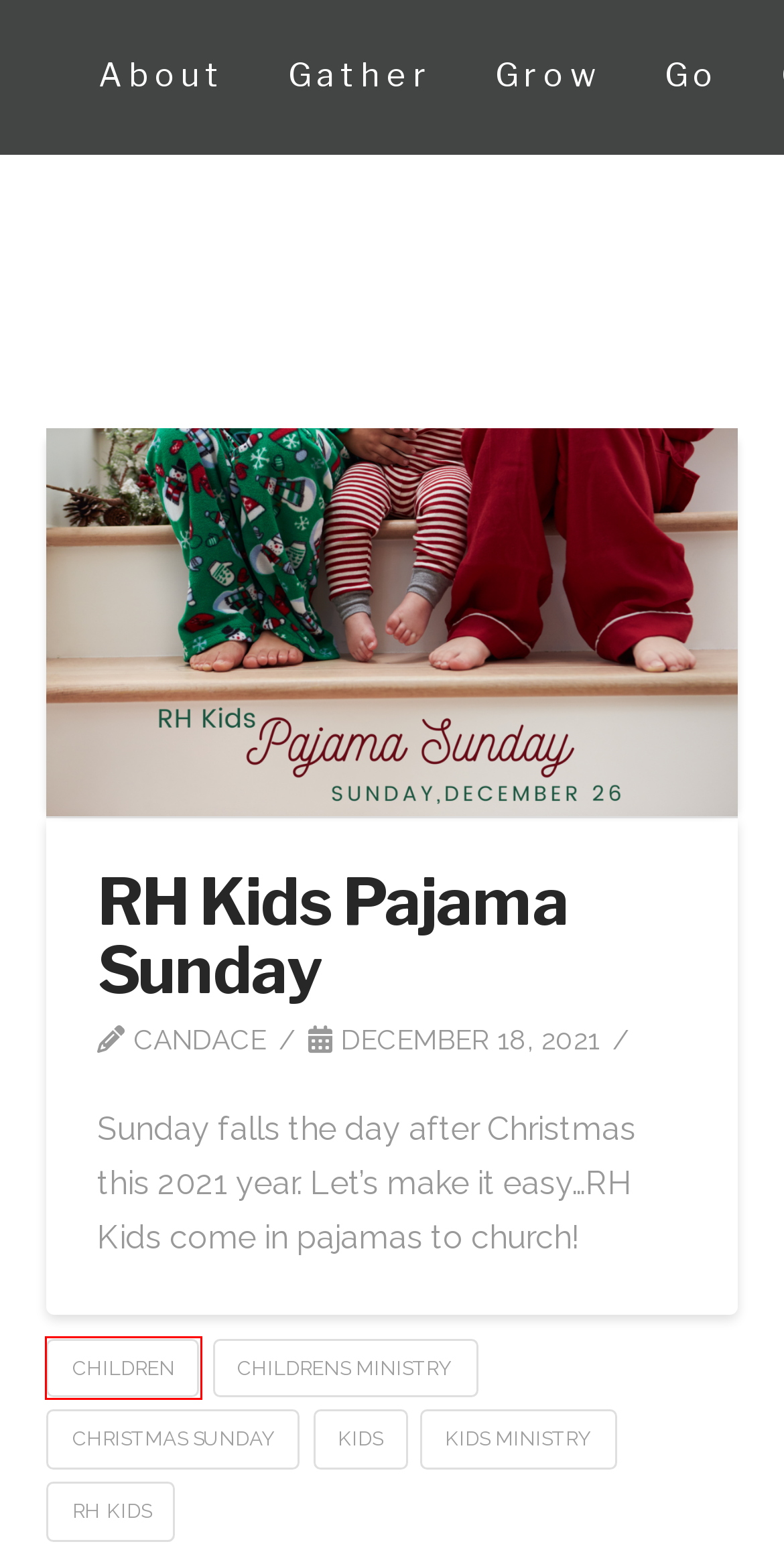Examine the screenshot of the webpage, noting the red bounding box around a UI element. Pick the webpage description that best matches the new page after the element in the red bounding box is clicked. Here are the candidates:
A. RH Kids | Rising Hills Church
B. children | Rising Hills Church
C. Connect | Rising Hills Church
D. Serve | Rising Hills Church
E. Events | Rising Hills Church
F. About | Rising Hills Church
G. childrens ministry | Rising Hills Church
H. kids | Rising Hills Church

B